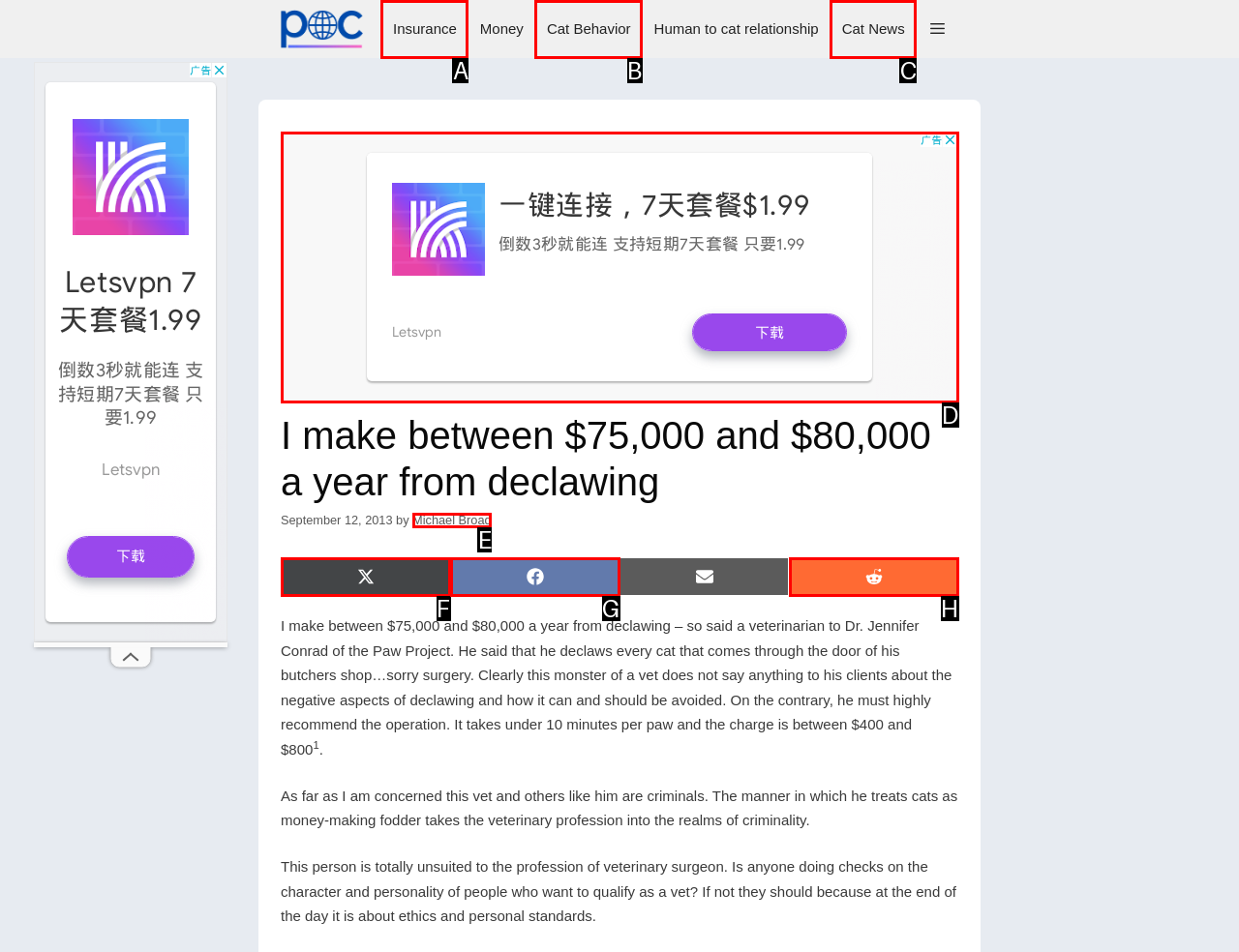Determine which HTML element should be clicked for this task: Read more about Cat Behavior
Provide the option's letter from the available choices.

B